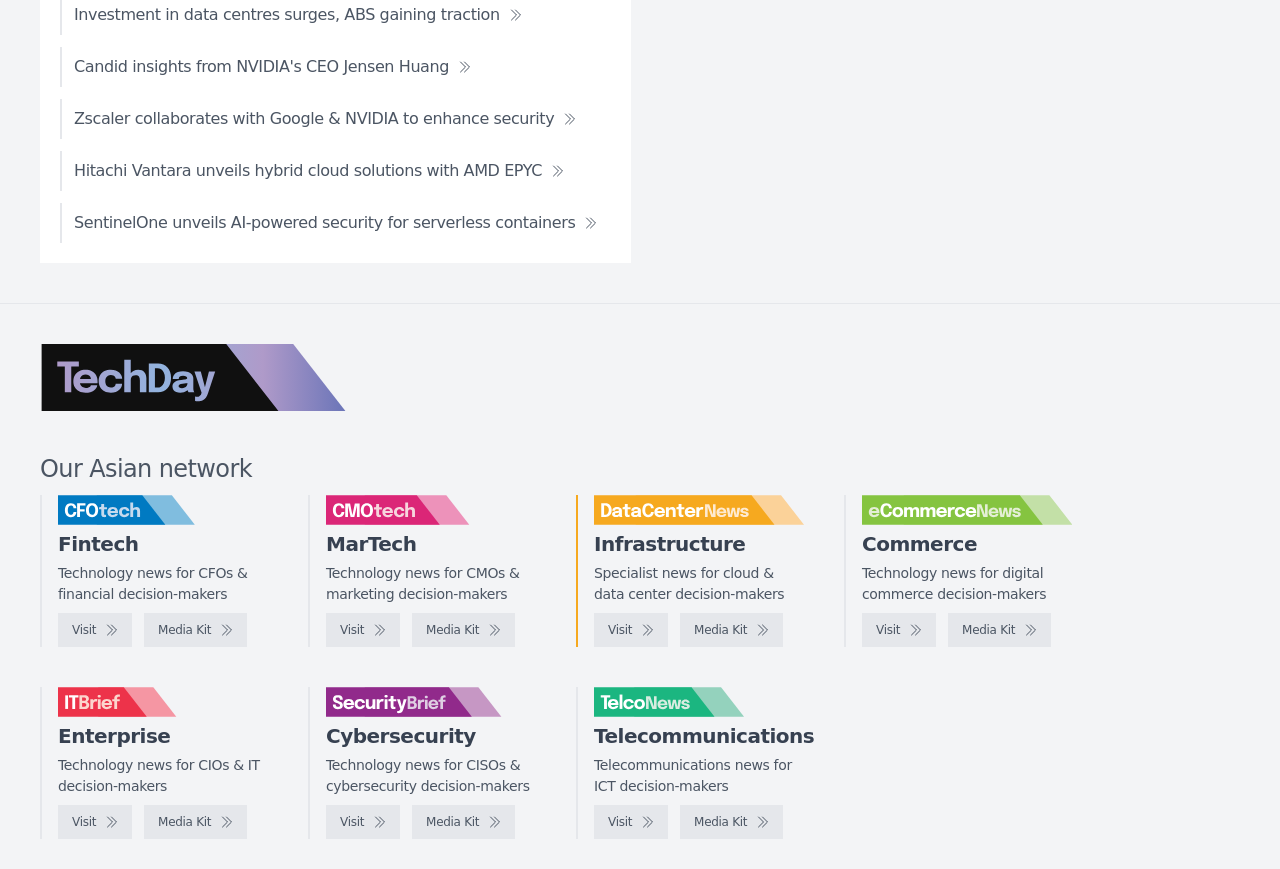Pinpoint the bounding box coordinates for the area that should be clicked to perform the following instruction: "Explore CFOtech".

[0.045, 0.57, 0.209, 0.604]